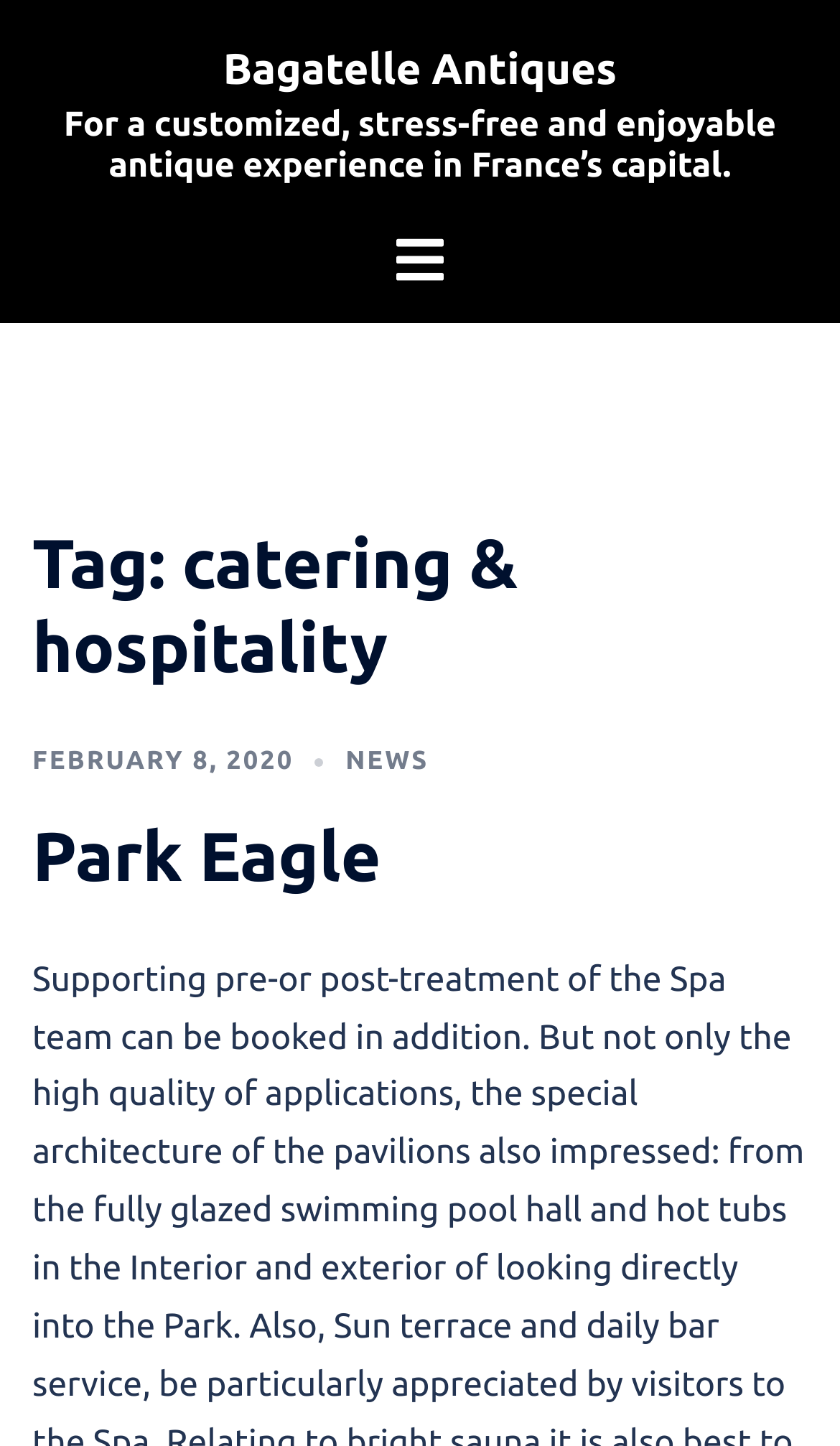What is the name of the related company?
Answer with a single word or phrase, using the screenshot for reference.

Park Eagle